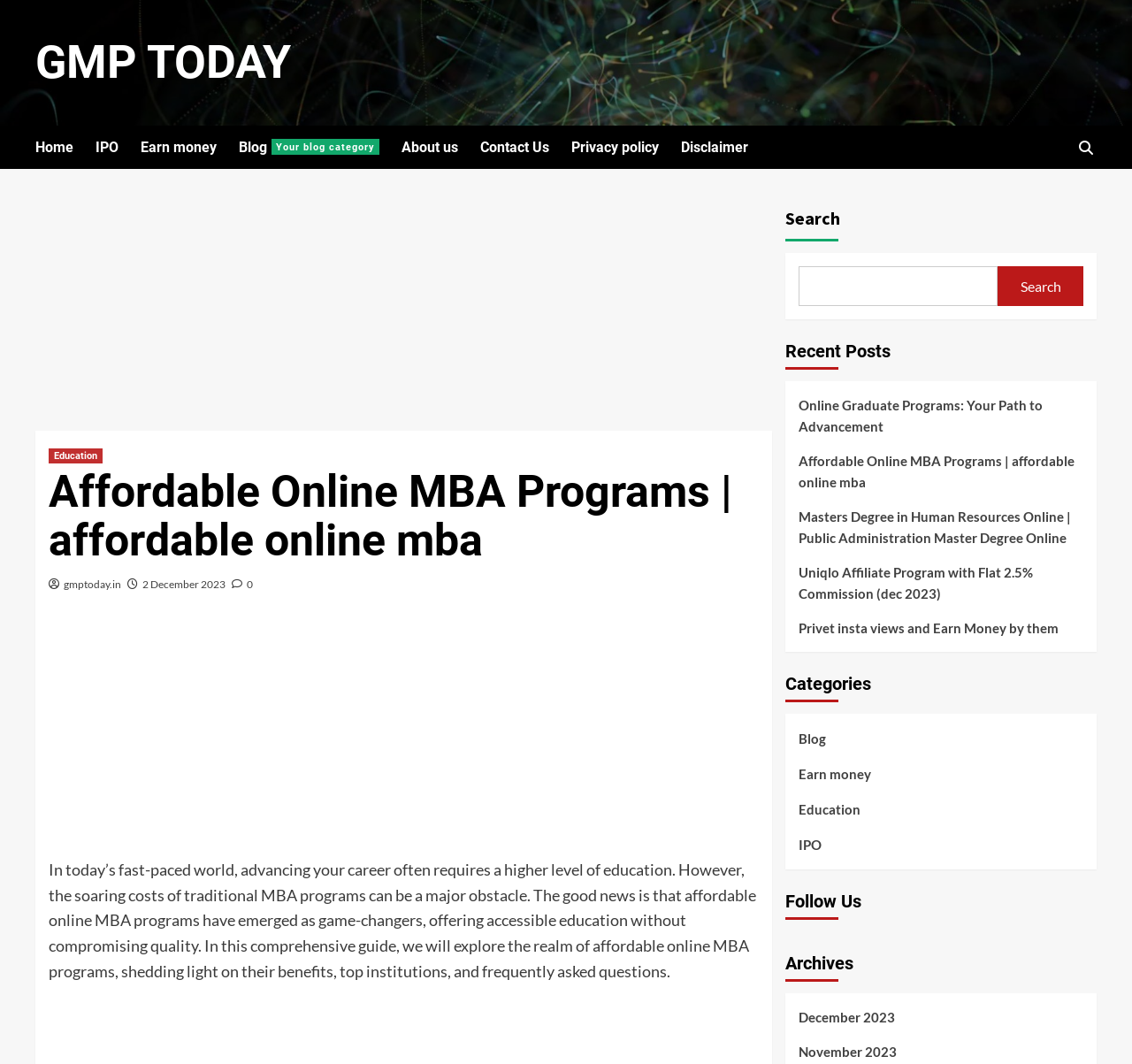Generate a thorough explanation of the webpage's elements.

This webpage is about affordable online MBA programs, with a focus on education and career advancement. At the top left, there is a navigation menu with links to "GMP TODAY", "Home", "IPO", "Earn money", "Blog", "About us", "Contact Us", "Privacy policy", and "Disclaimer". On the top right, there is a search bar with a magnifying glass icon.

Below the navigation menu, there is a header section with a link to "Education" and a heading that reads "Affordable Online MBA Programs | affordable online mba". Next to the heading, there are links to "gmptoday.in" and the date "2 December 2023", as well as a button with a bell icon.

The main content of the webpage is a long paragraph that discusses the importance of higher education for career advancement and how affordable online MBA programs can be a game-changer. This paragraph is followed by a section titled "Recent Posts" that lists five links to recent articles, including "Online Graduate Programs: Your Path to Advancement" and "Masters Degree in Human Resources Online | Public Administration Master Degree Online".

Further down the page, there are sections titled "Categories" and "Follow Us", with links to various categories such as "Blog", "Earn money", "Education", and "IPO". There is also a section titled "Archives" with a link to "December 2023".